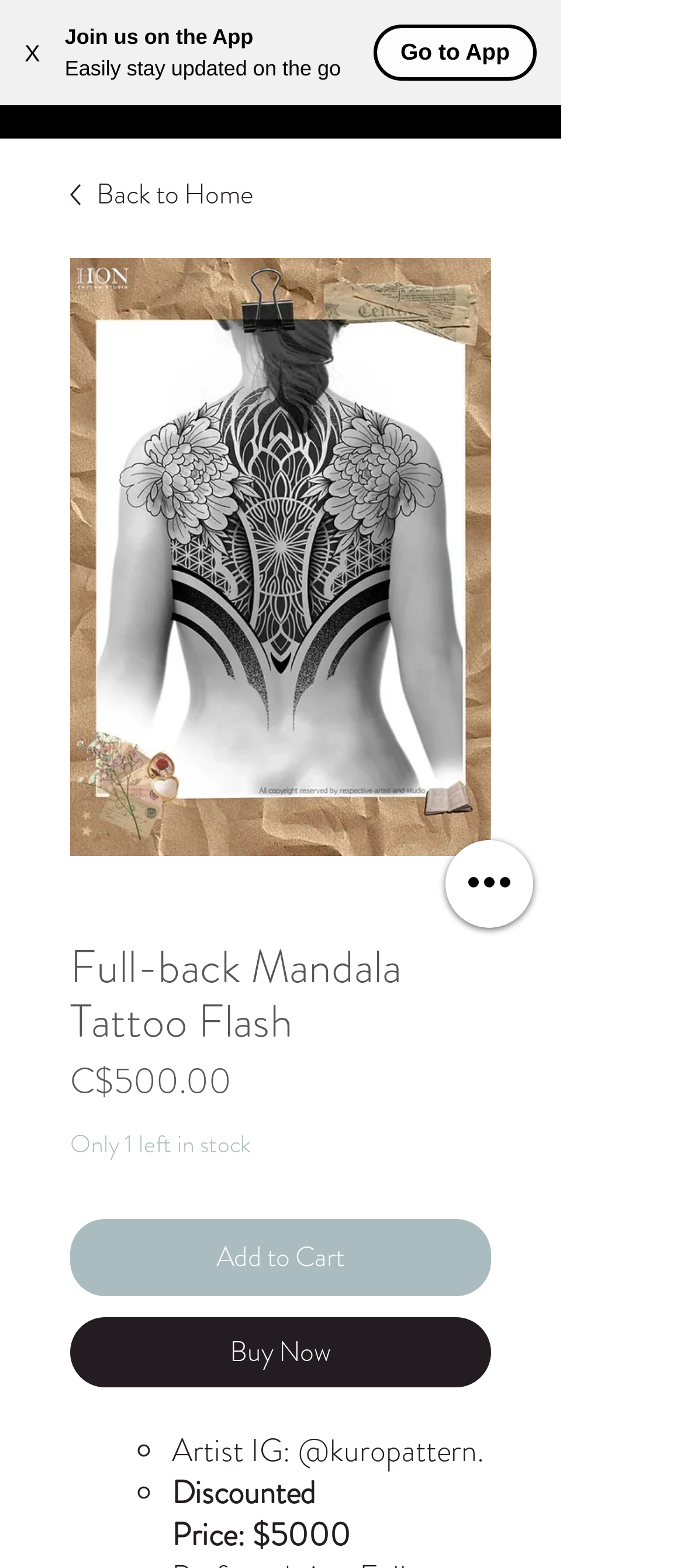Identify the bounding box coordinates for the element you need to click to achieve the following task: "Go to the app". Provide the bounding box coordinates as four float numbers between 0 and 1, in the form [left, top, right, bottom].

[0.585, 0.025, 0.745, 0.041]